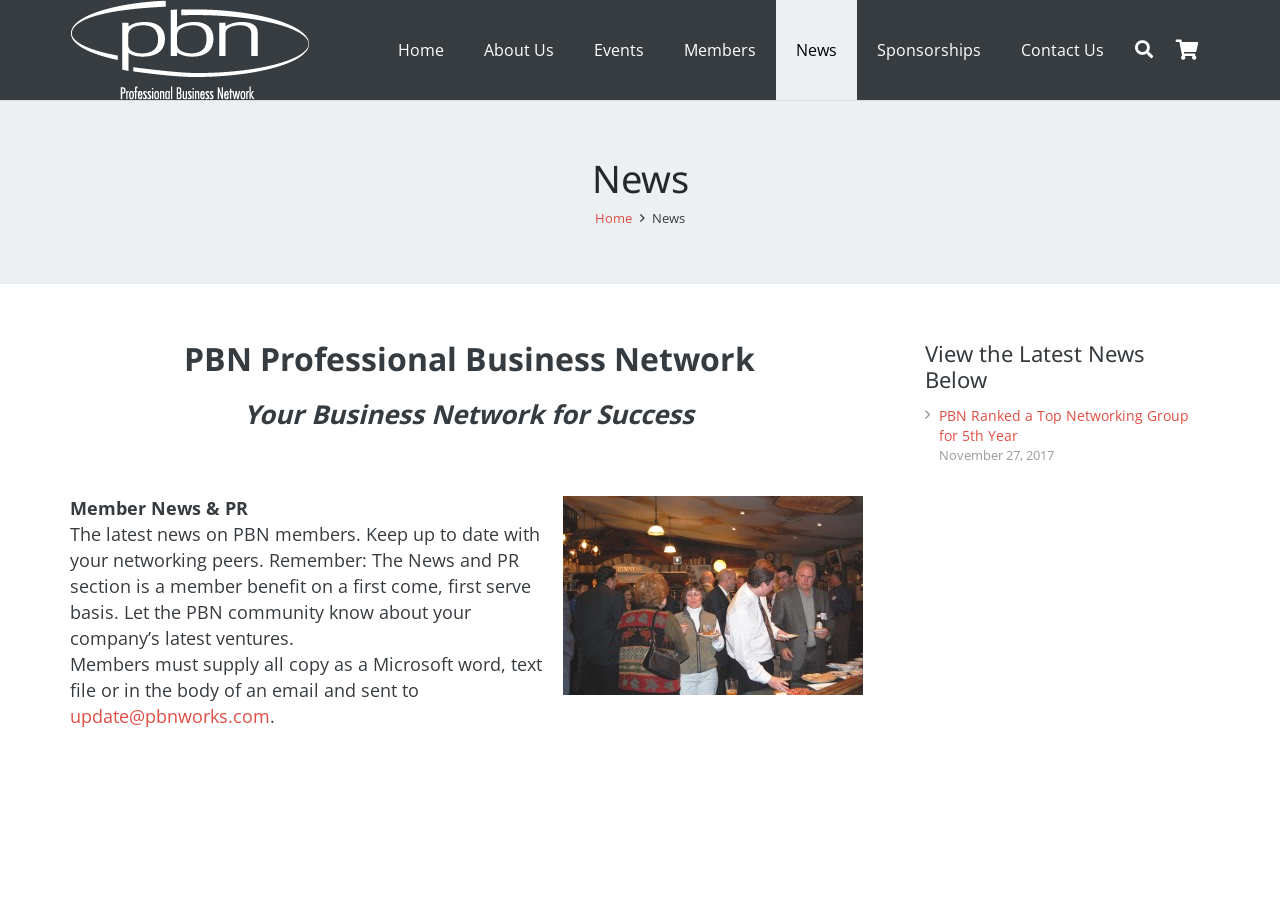Answer the following in one word or a short phrase: 
What is the email address to send news and PR updates?

update@pbnworks.com